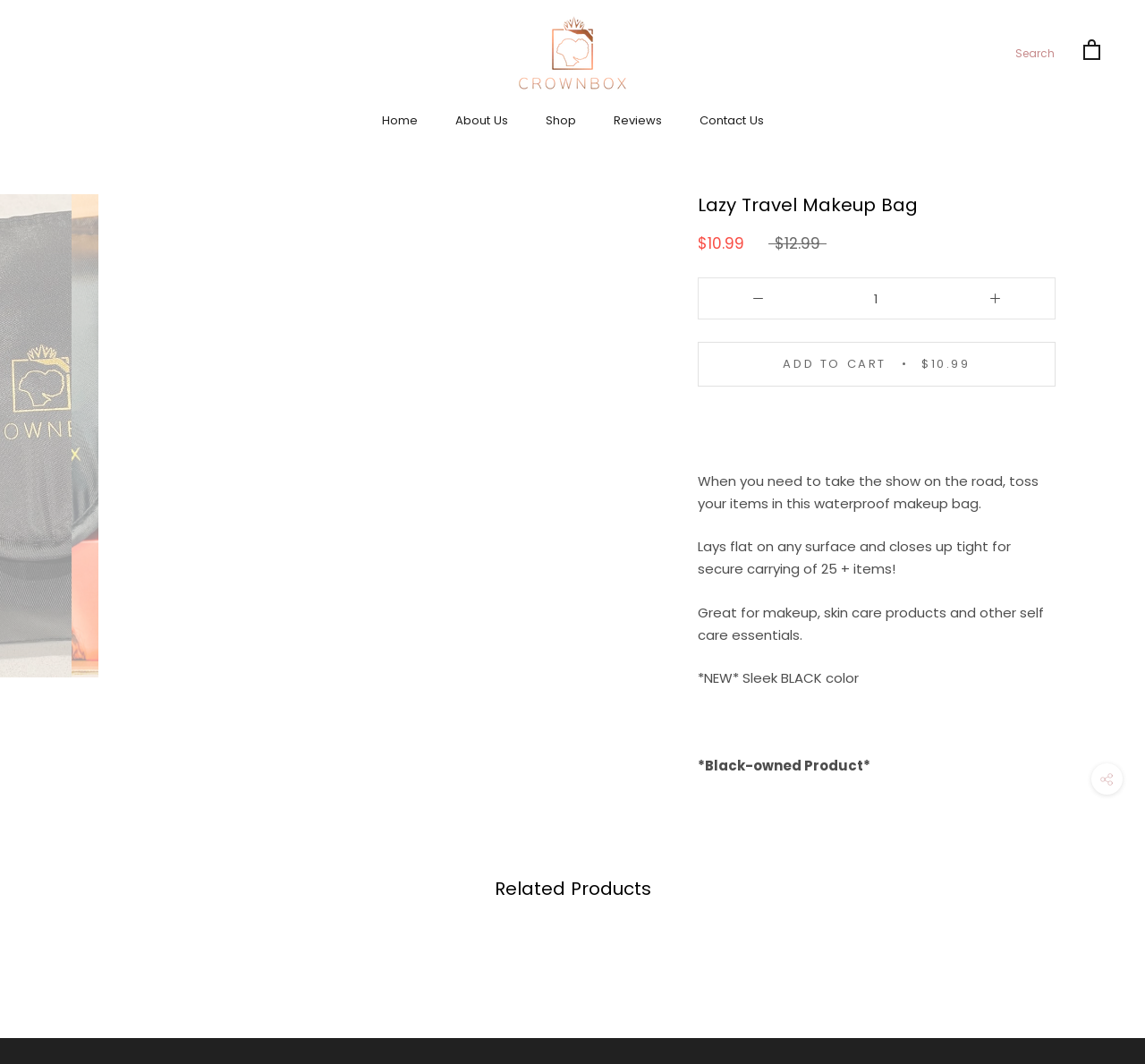Is the Lazy Travel Makeup Bag a black-owned product?
Give a detailed explanation using the information visible in the image.

The webpage mentions '*Black-owned Product*' in the product description, indicating that the Lazy Travel Makeup Bag is a black-owned product.